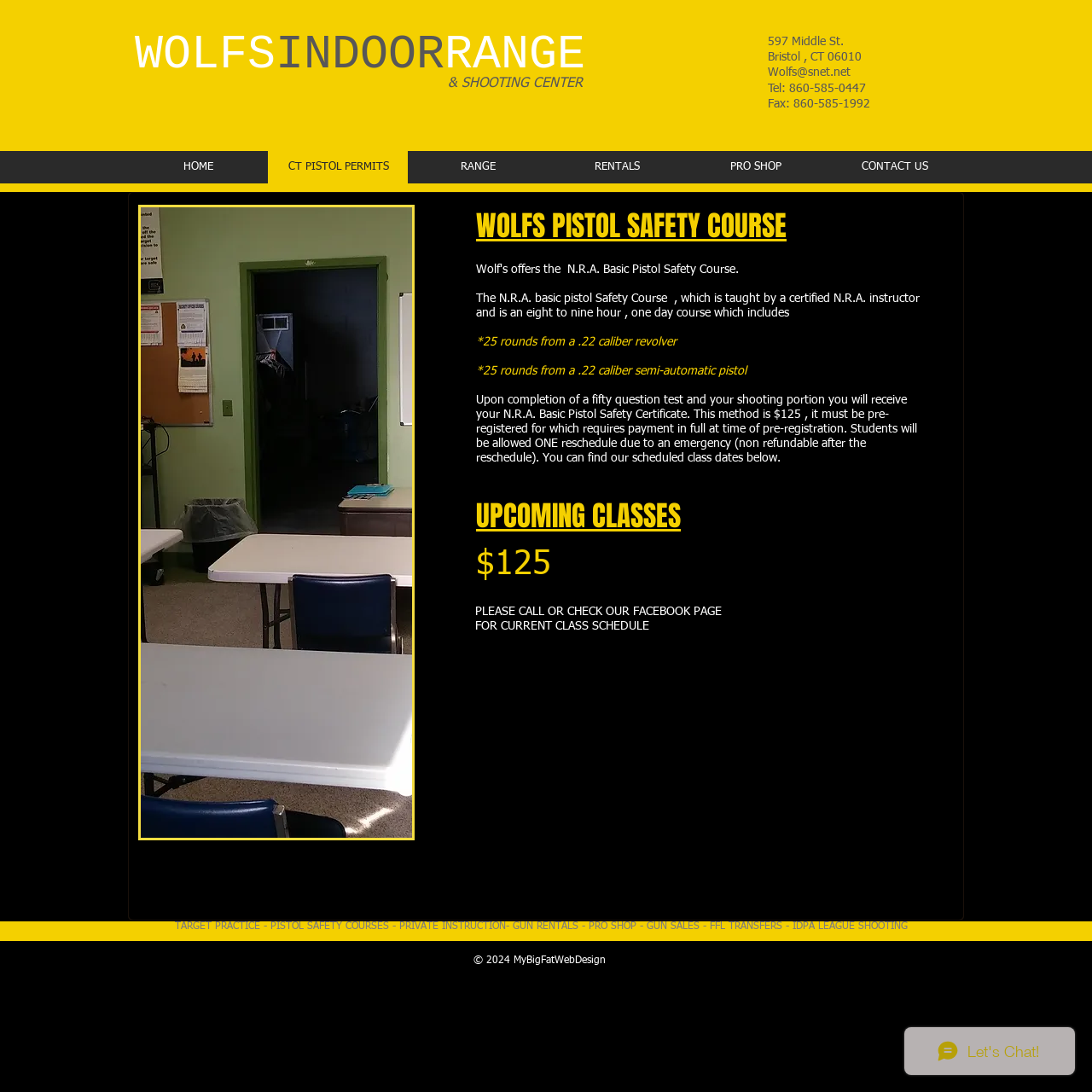Given the description of the UI element: "PRO SHOP", predict the bounding box coordinates in the form of [left, top, right, bottom], with each value being a float between 0 and 1.

[0.628, 0.138, 0.755, 0.168]